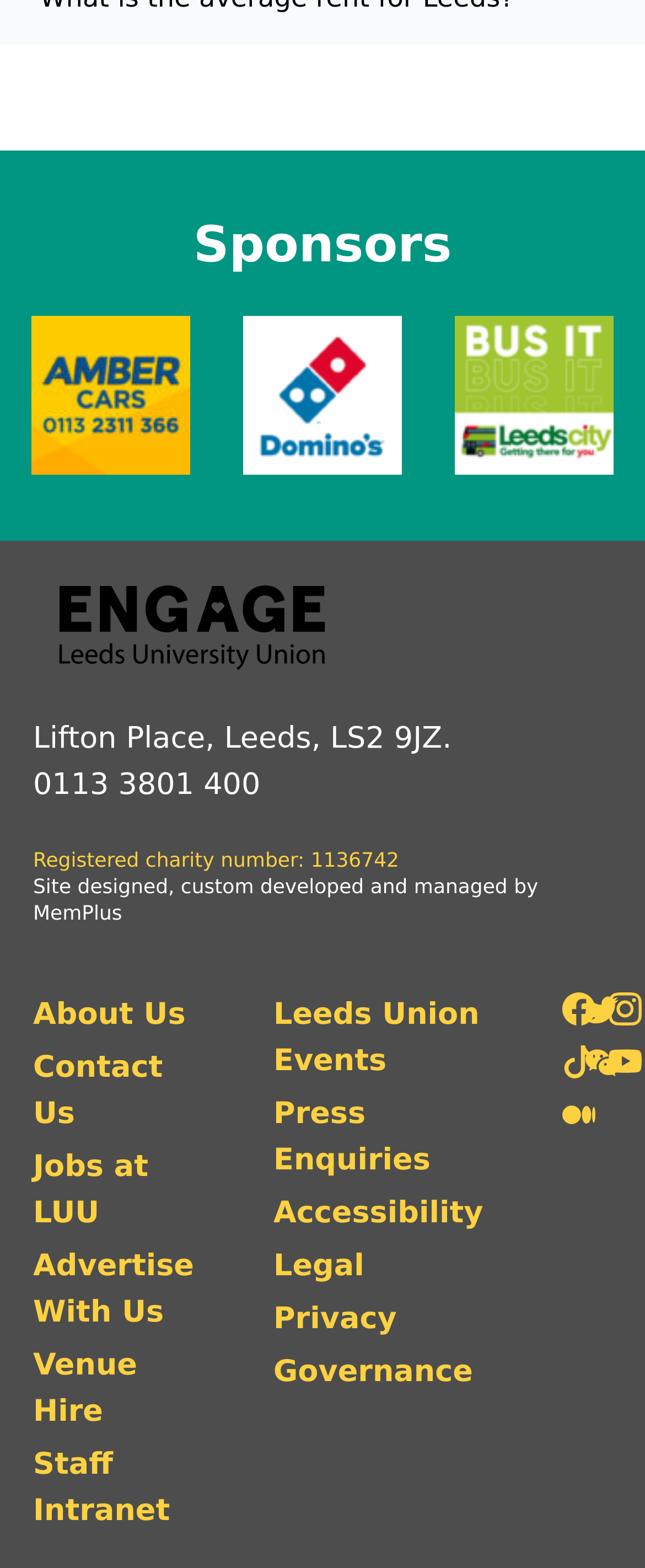Pinpoint the bounding box coordinates of the clickable element to carry out the following instruction: "Contact Us."

[0.051, 0.667, 0.301, 0.726]